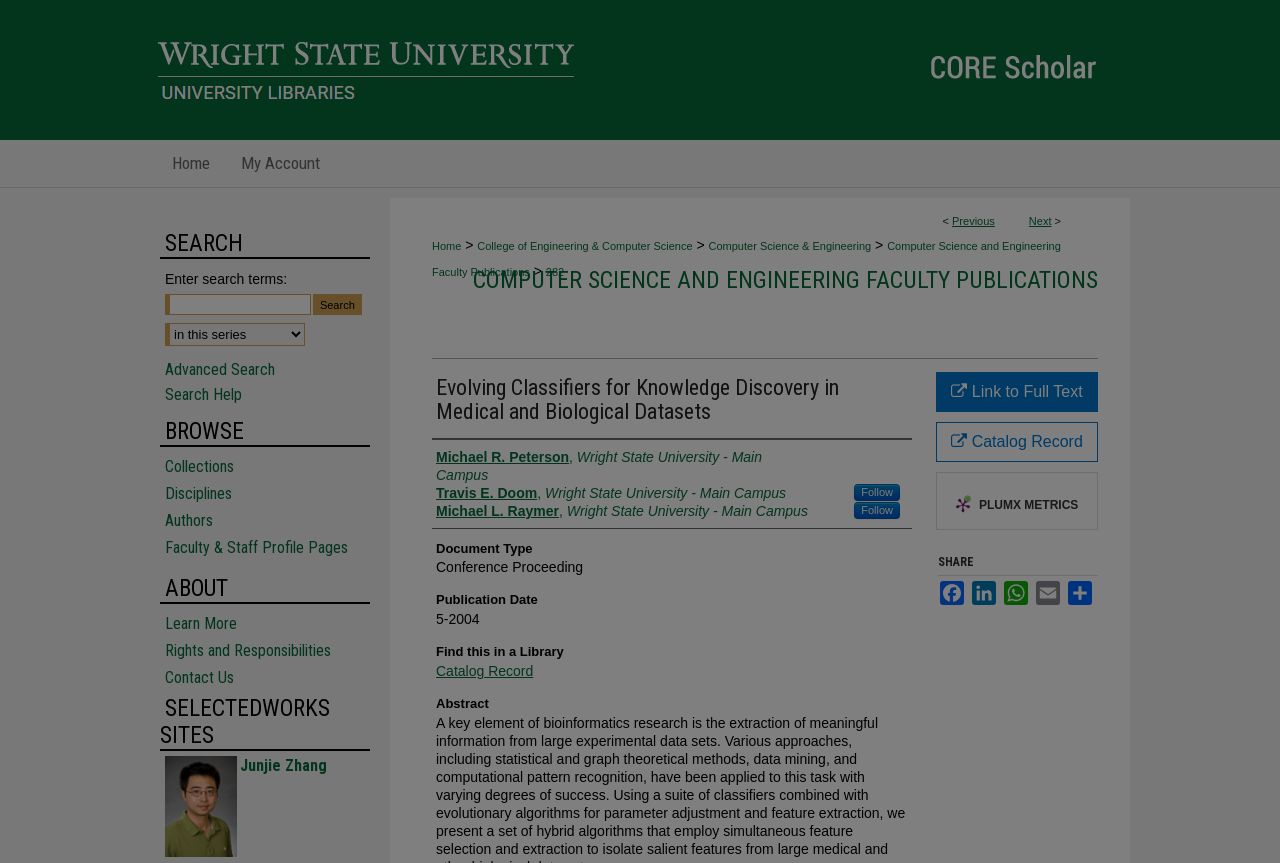Identify the title of the webpage and provide its text content.

Evolving Classifiers for Knowledge Discovery in Medical and Biological Datasets